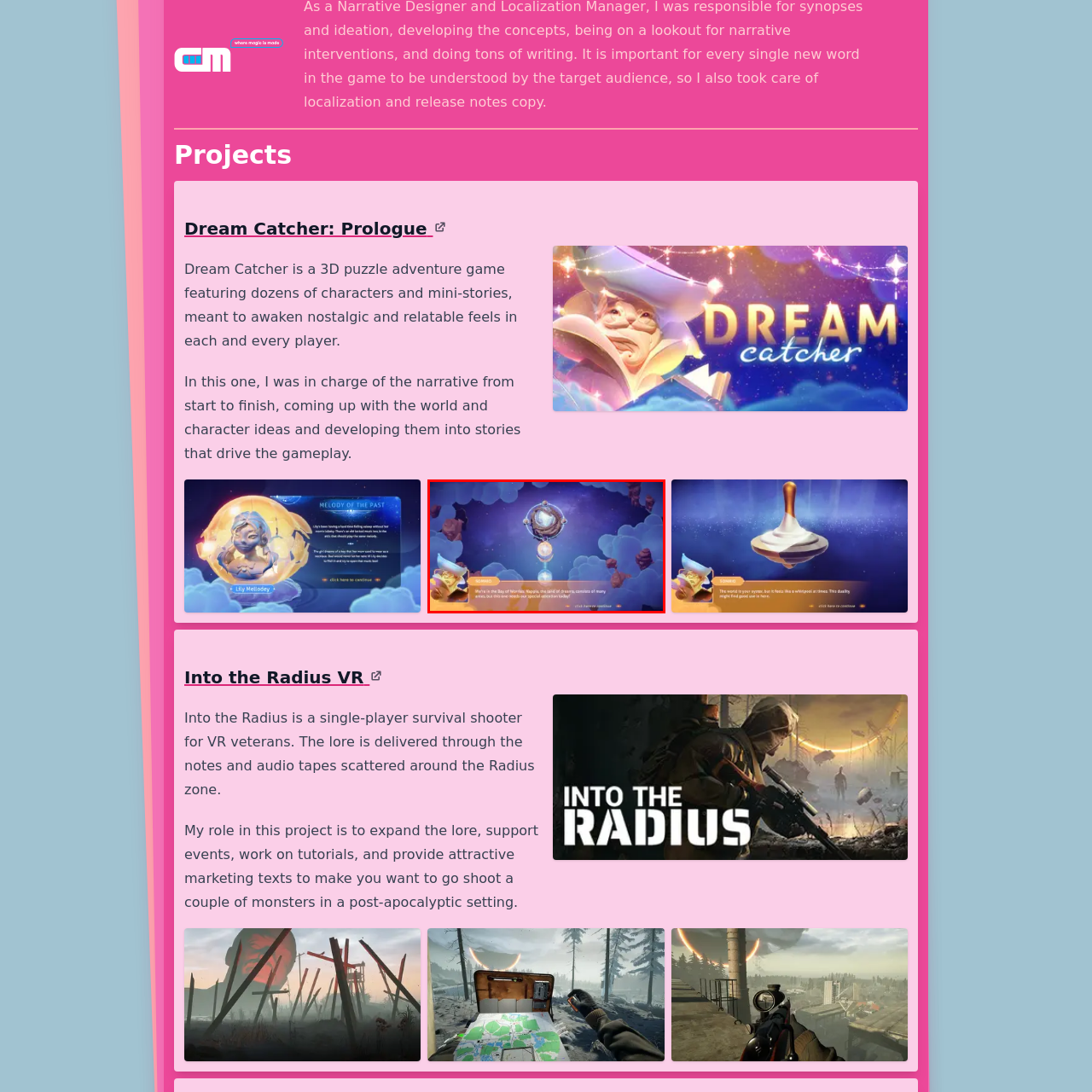What is the name of the character in the dialogue?
Focus on the visual details within the red bounding box and provide an in-depth answer based on your observations.

The interface includes a character's dialogue, identifying them as 'SOMMO', who introduces the setting: the 'Bay of Norlian'.